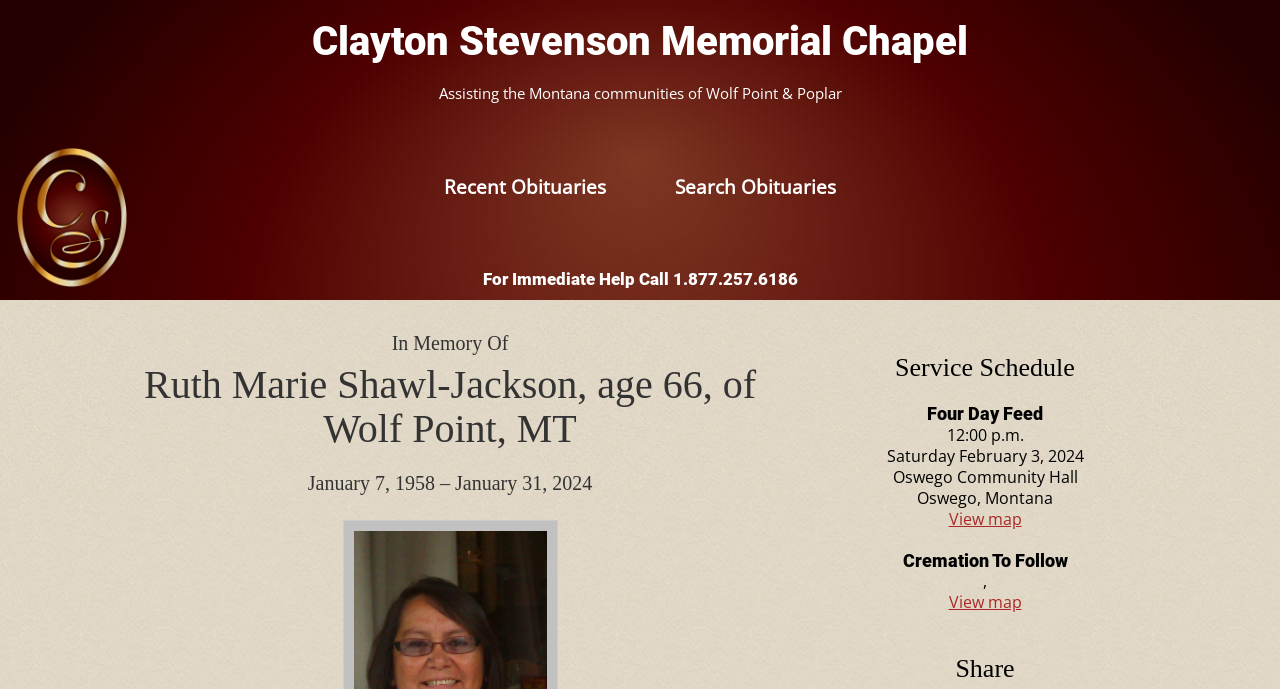Identify the bounding box for the described UI element. Provide the coordinates in (top-left x, top-left y, bottom-right x, bottom-right y) format with values ranging from 0 to 1: Clayton Stevenson Memorial Chapel

[0.244, 0.026, 0.756, 0.094]